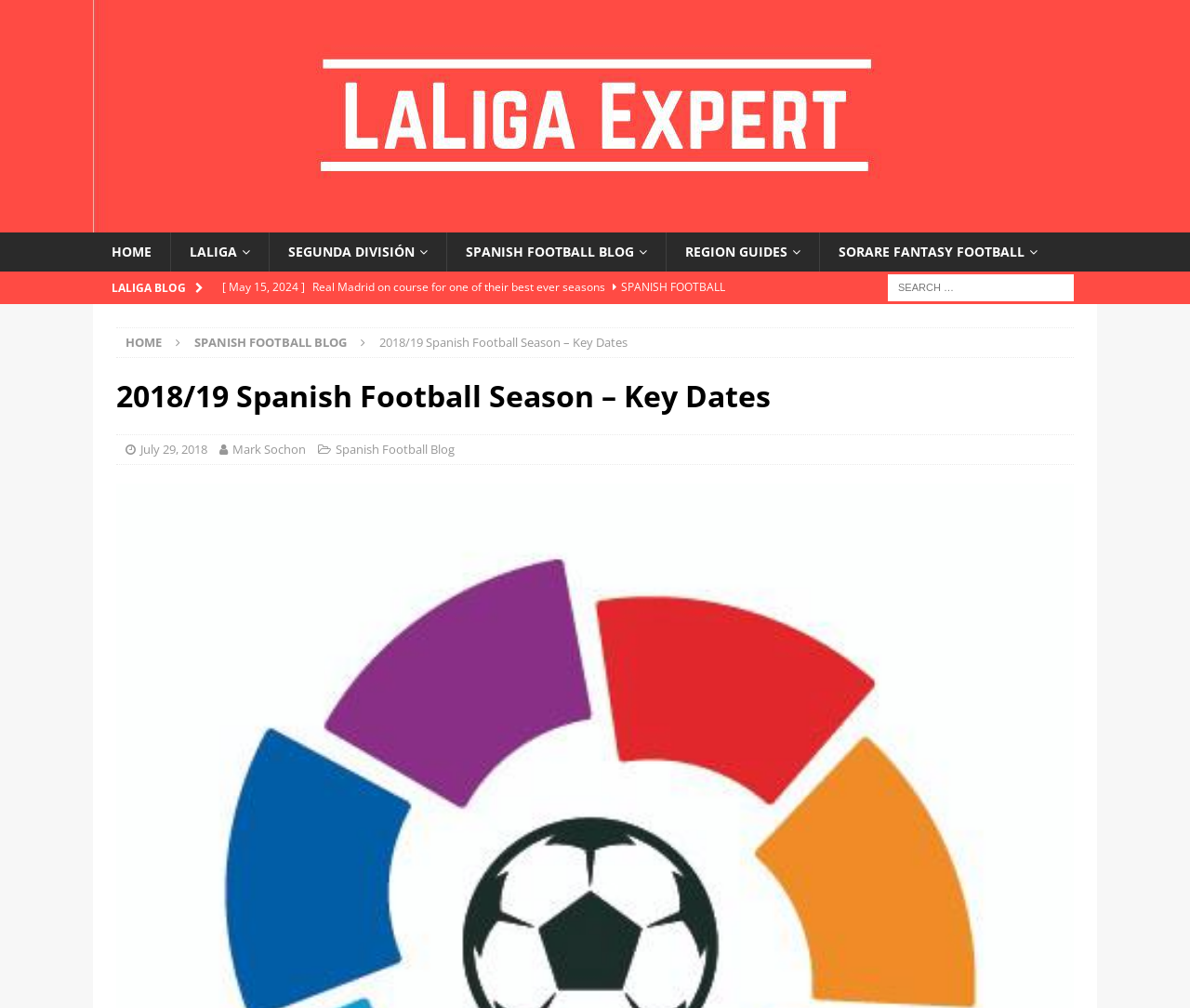What is the title of the article below the navigation bar?
Look at the screenshot and respond with one word or a short phrase.

2018/19 Spanish Football Season – Key Dates